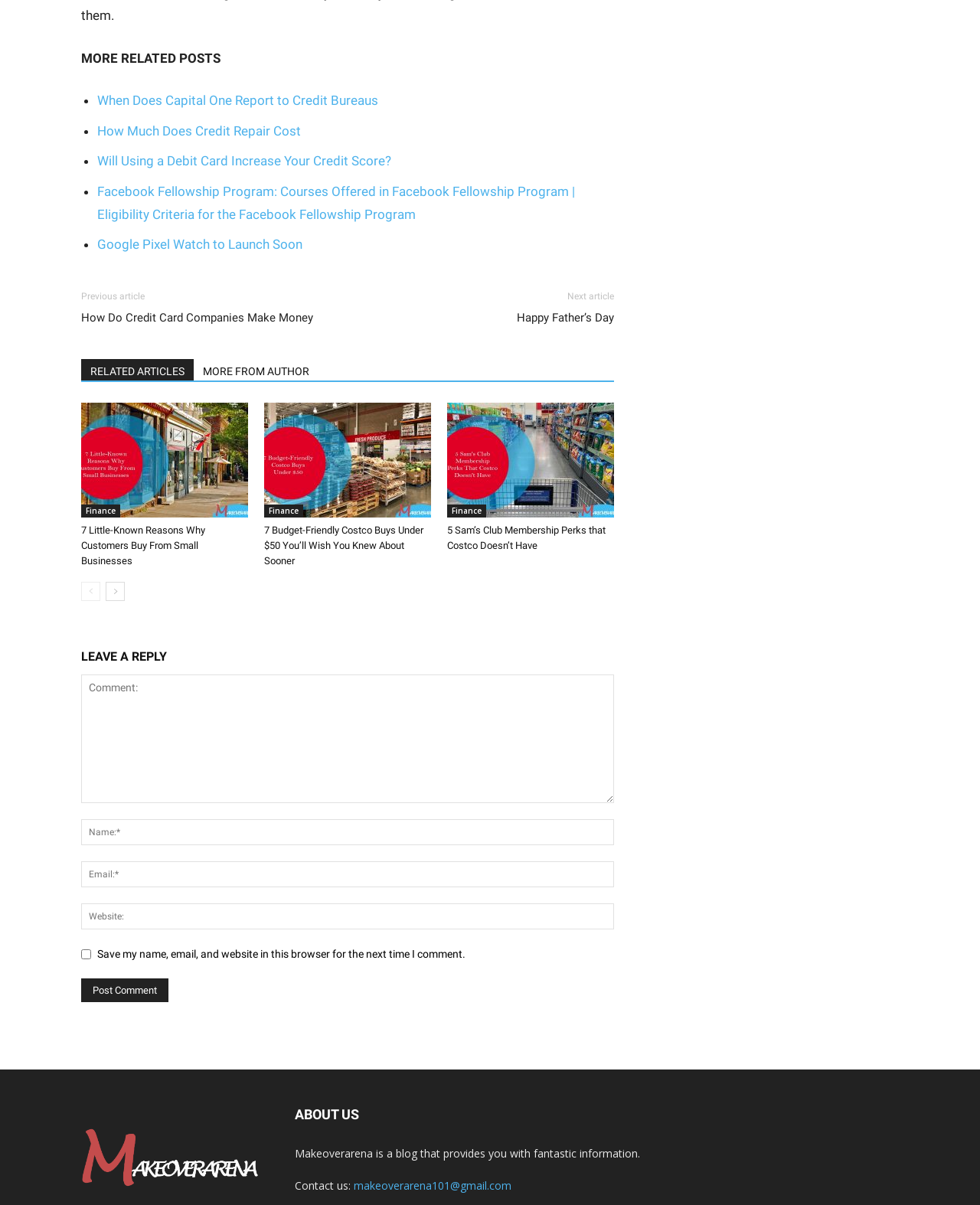Please determine the bounding box coordinates of the area that needs to be clicked to complete this task: 'Enter a comment'. The coordinates must be four float numbers between 0 and 1, formatted as [left, top, right, bottom].

[0.083, 0.56, 0.627, 0.666]